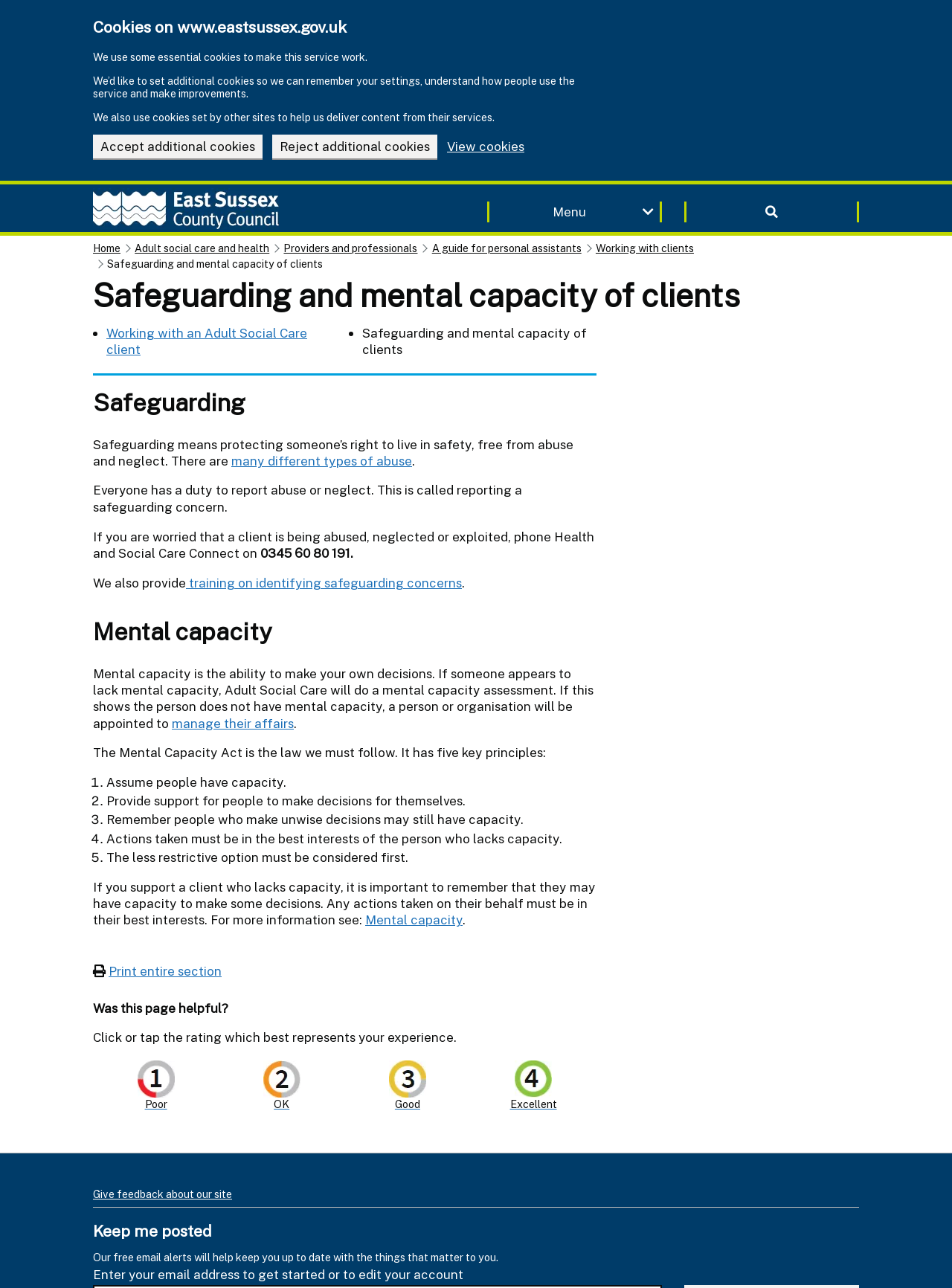Please identify the bounding box coordinates of the clickable element to fulfill the following instruction: "Get email alerts". The coordinates should be four float numbers between 0 and 1, i.e., [left, top, right, bottom].

[0.098, 0.983, 0.487, 0.996]